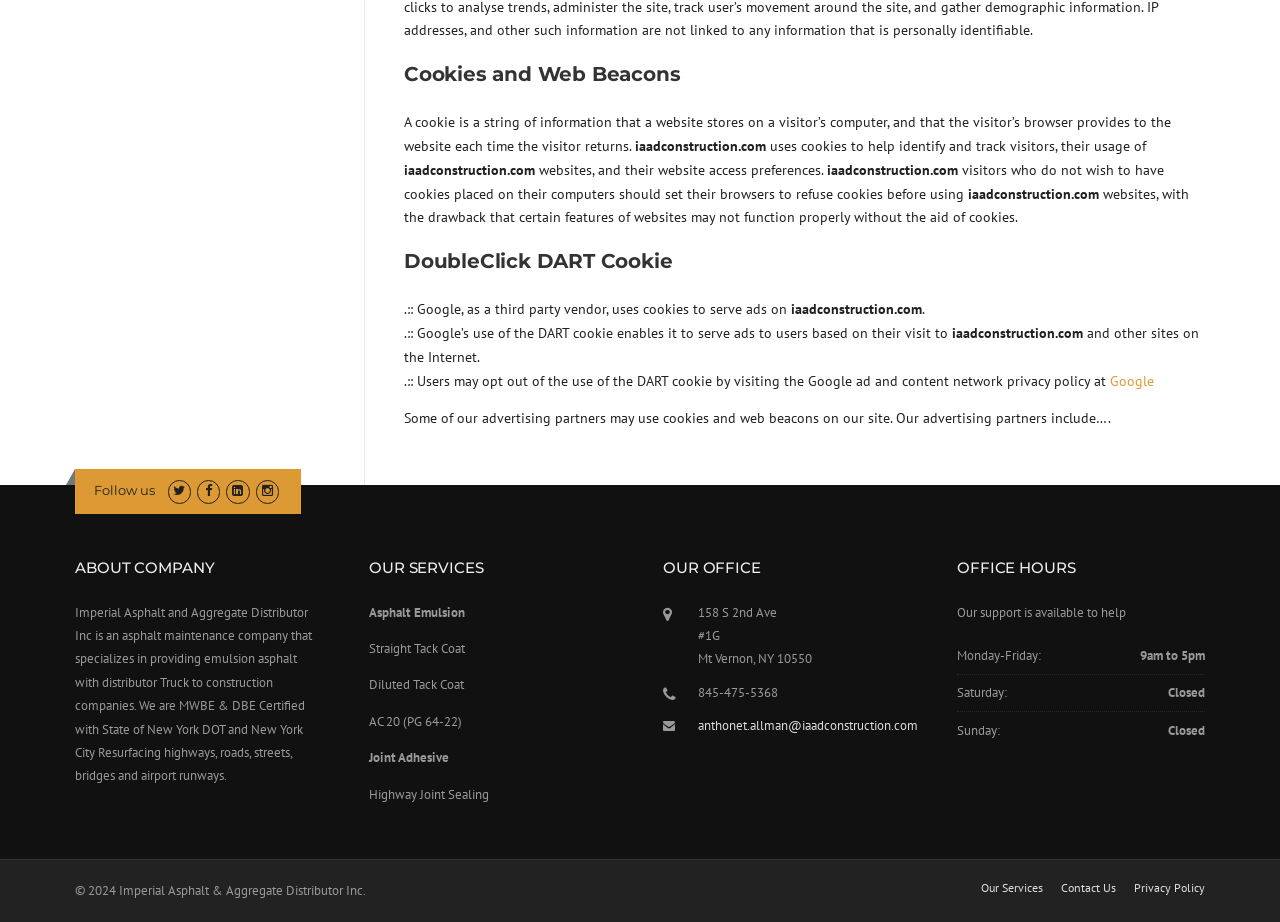Locate the UI element described by Privacy Policy and provide its bounding box coordinates. Use the format (top-left x, top-left y, bottom-right x, bottom-right y) with all values as floating point numbers between 0 and 1.

[0.886, 0.957, 0.941, 0.97]